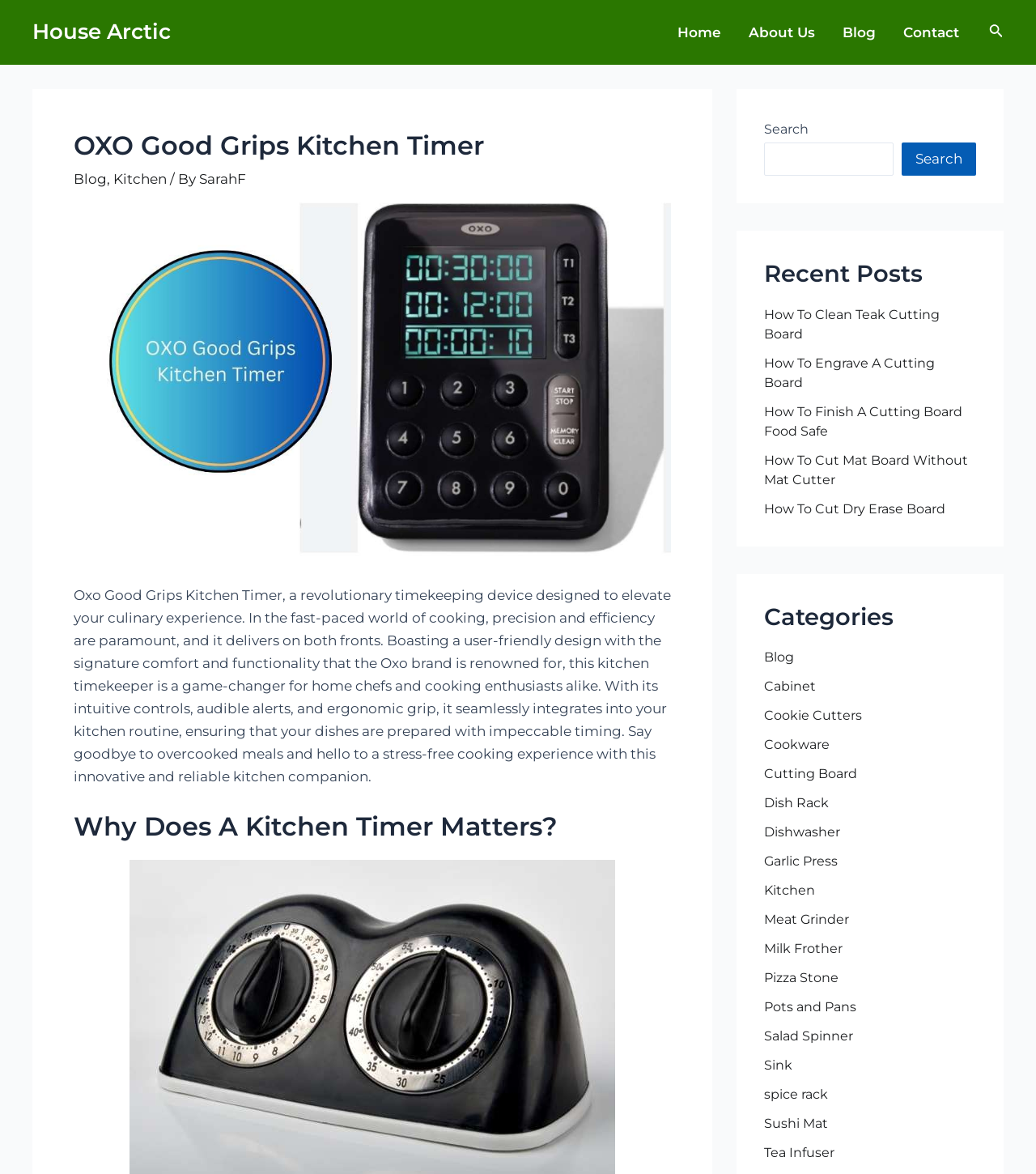Using floating point numbers between 0 and 1, provide the bounding box coordinates in the format (top-left x, top-left y, bottom-right x, bottom-right y). Locate the UI element described here: Pots and Pans

[0.738, 0.851, 0.827, 0.864]